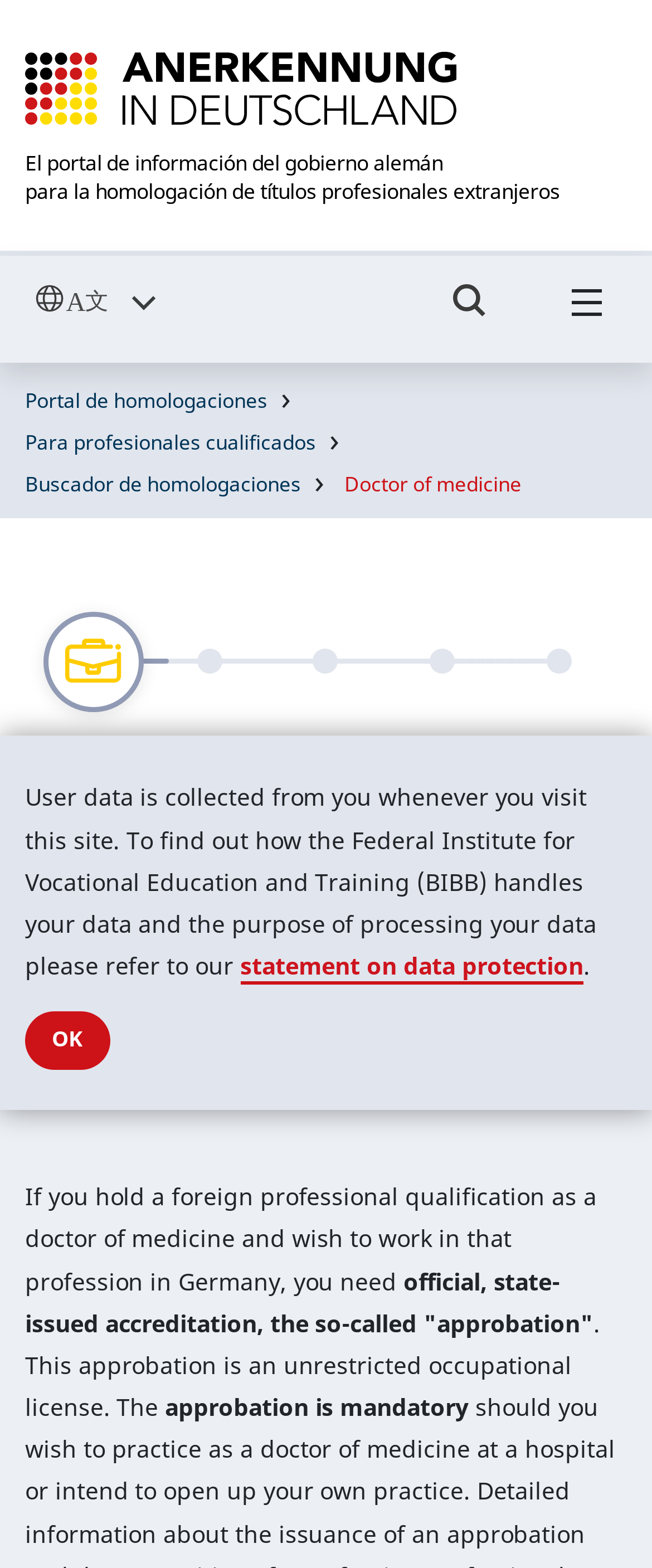What is the profession being discussed on this webpage?
Please analyze the image and answer the question with as much detail as possible.

The webpage is discussing the process of homologation for doctors of medicine who want to work in Germany, and it provides information on the necessary steps to obtain official accreditation.